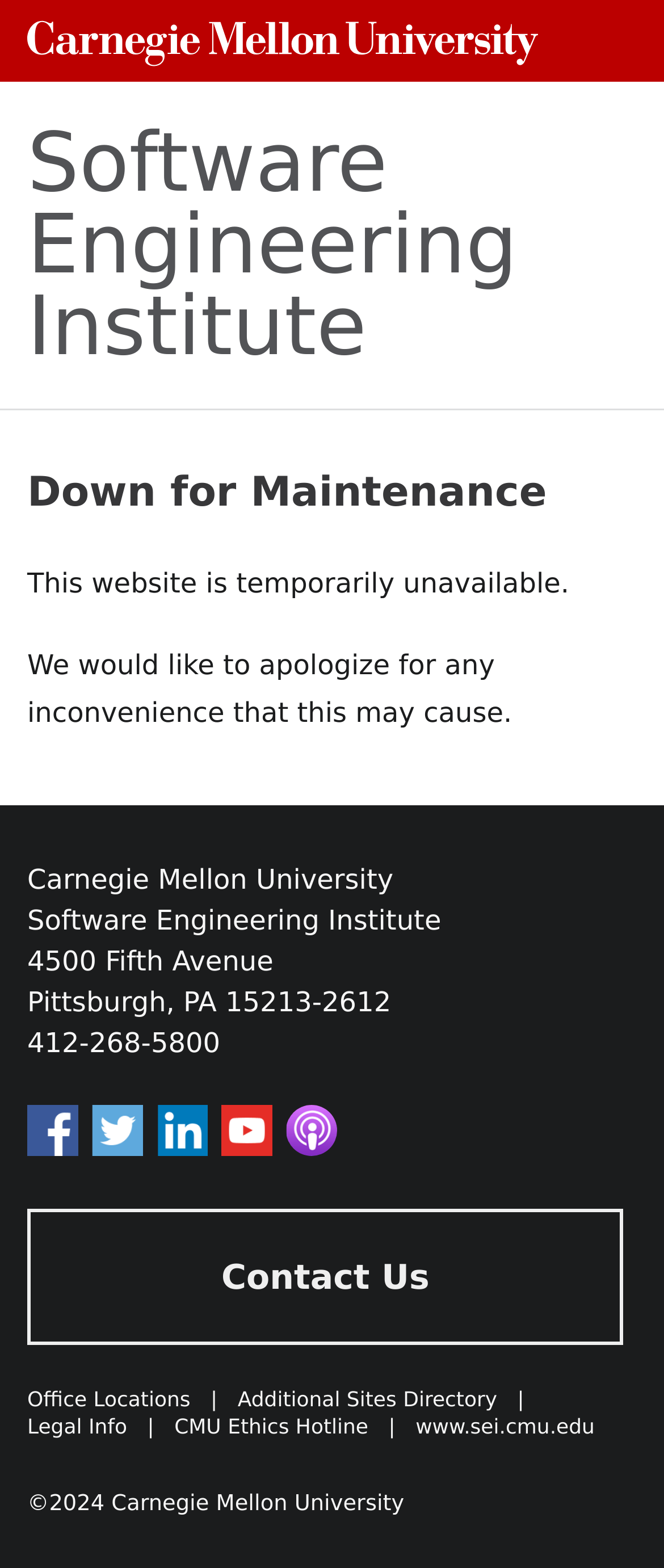Using the information in the image, give a detailed answer to the following question: What is the name of the university?

The name of the university can be found in the heading element at the top of the page, which says 'Carnegie Mellon University'. Additionally, it is also mentioned in the footer section of the page.